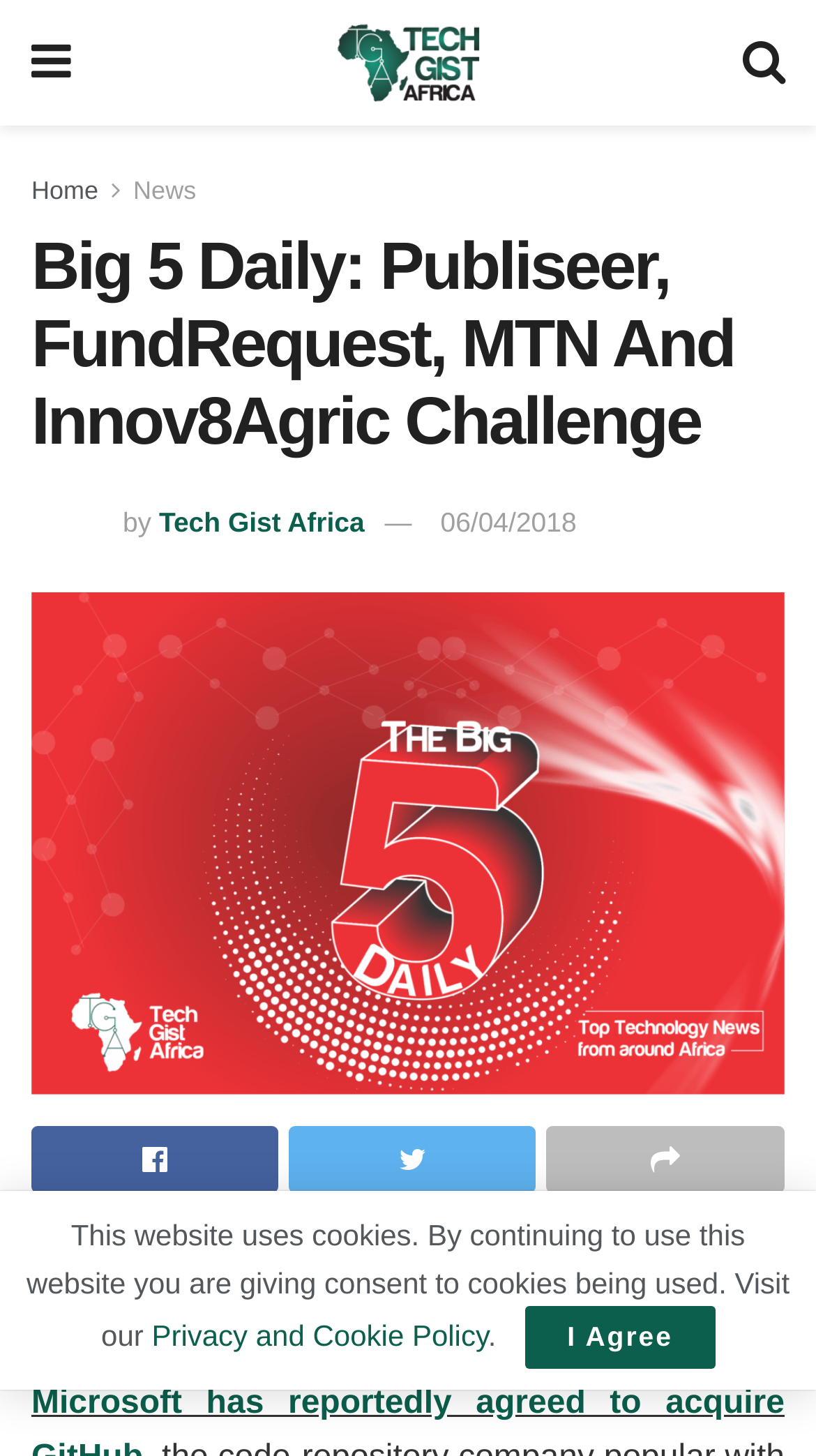Find the bounding box coordinates of the clickable area required to complete the following action: "view Big 5 Daily article".

[0.038, 0.406, 0.962, 0.751]